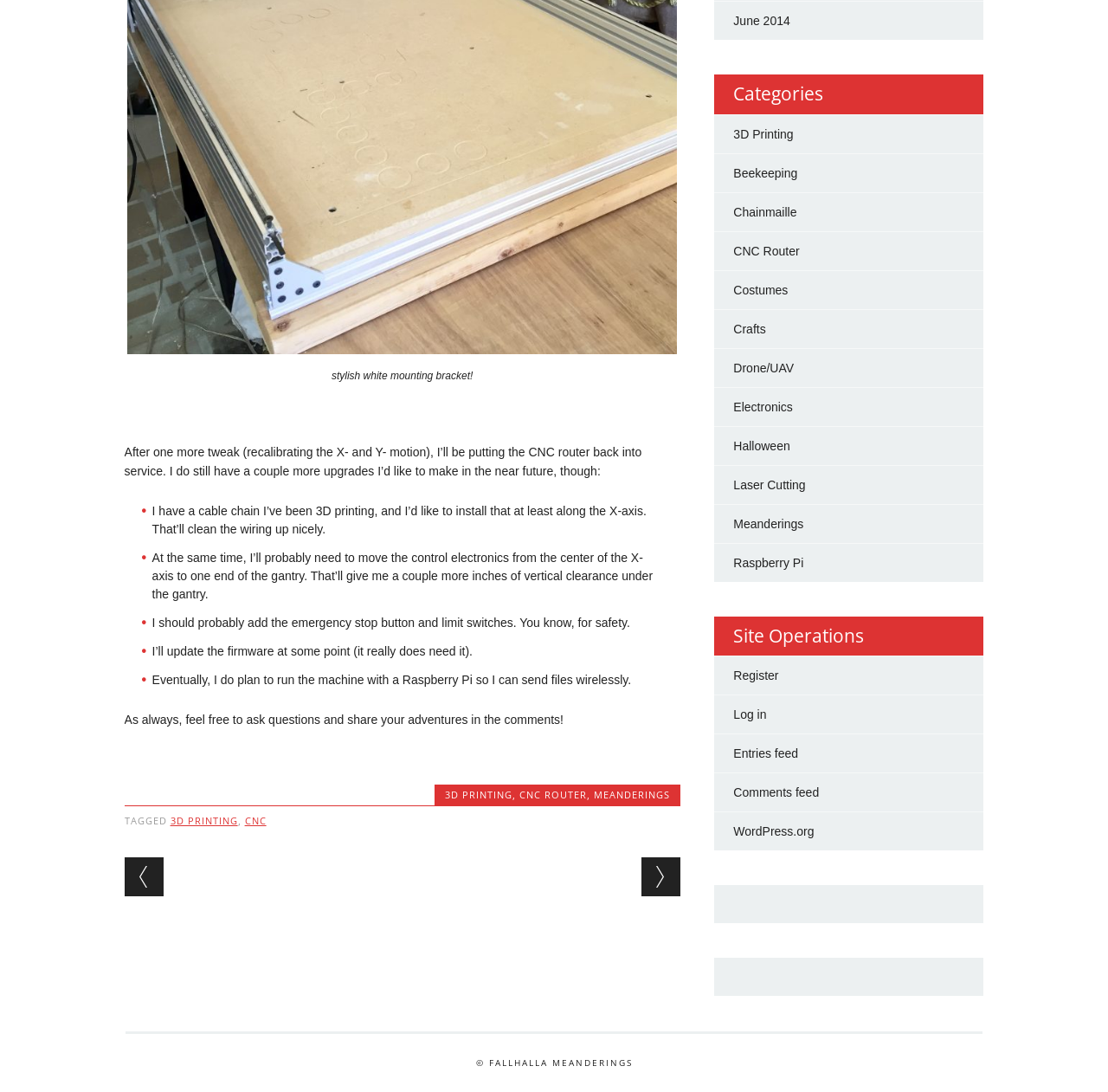What is the copyright notice at the bottom of the page?
Based on the visual details in the image, please answer the question thoroughly.

The copyright notice at the bottom of the page reads '© Fallhallameanderings', indicating that the content on the page is owned by Fallhallameanderings.